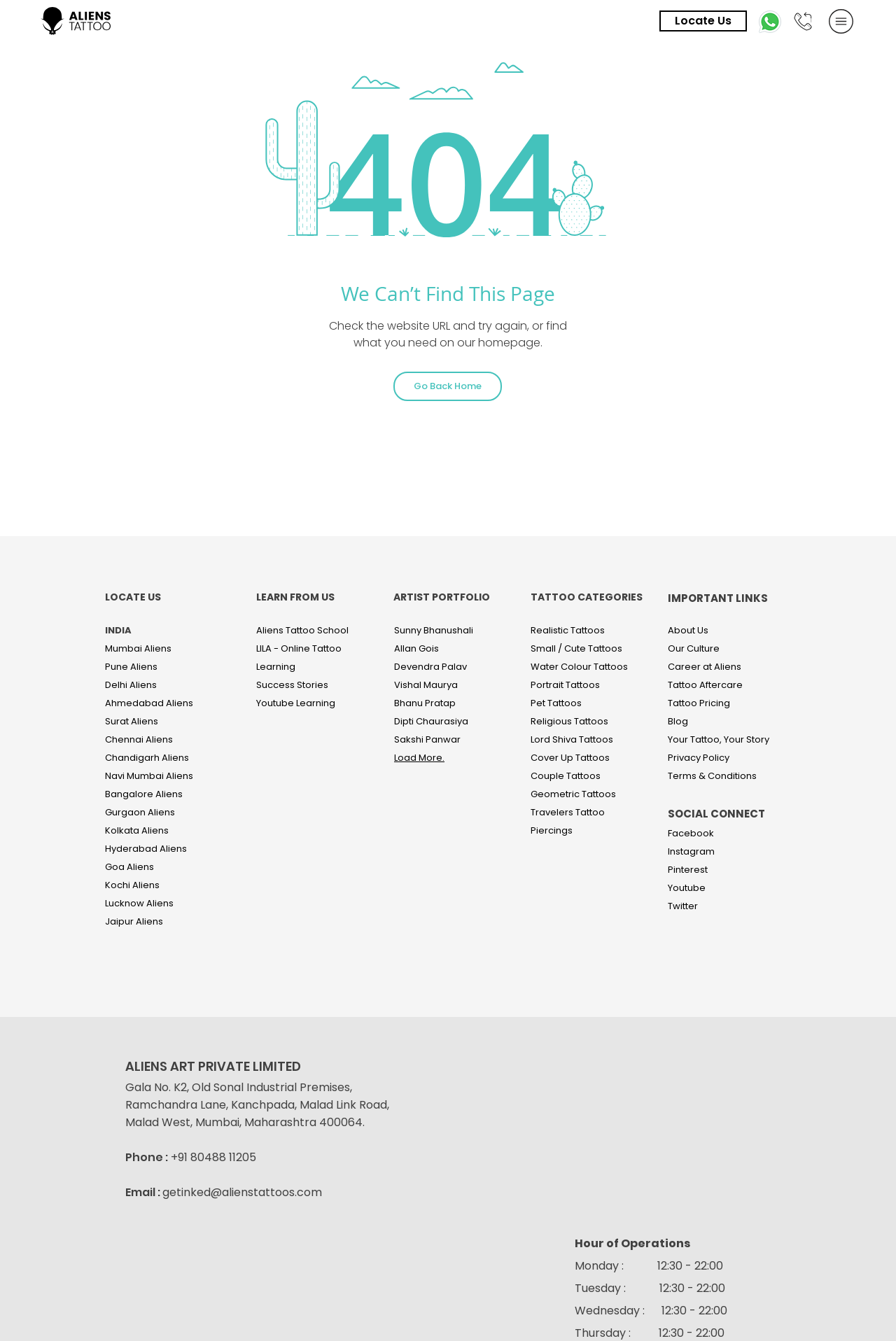Locate the bounding box coordinates of the element to click to perform the following action: 'Learn from Aliens Tattoo School'. The coordinates should be given as four float values between 0 and 1, in the form of [left, top, right, bottom].

[0.286, 0.465, 0.389, 0.475]